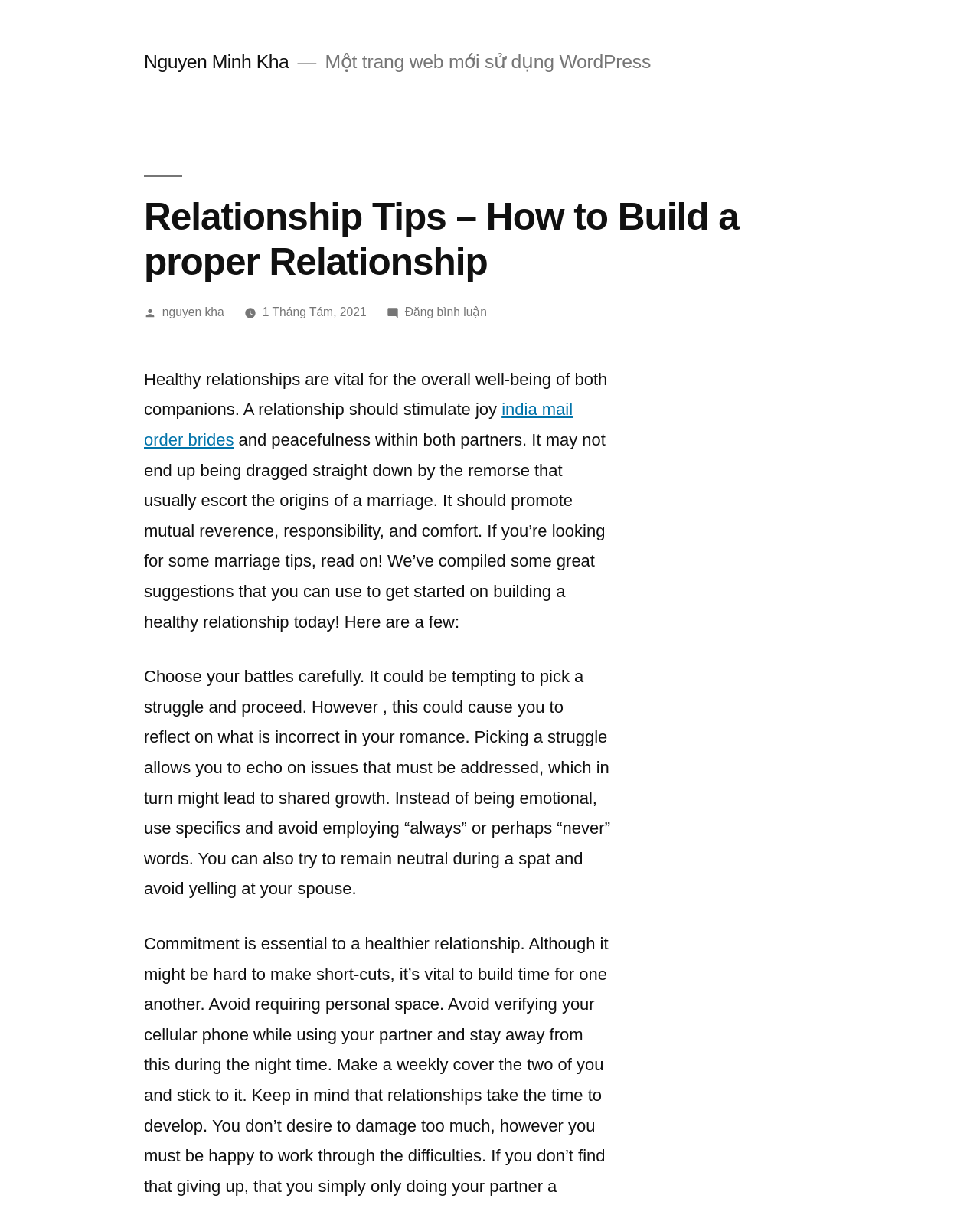Provide a brief response to the question below using one word or phrase:
How should one approach conflicts in a relationship?

Choose battles carefully